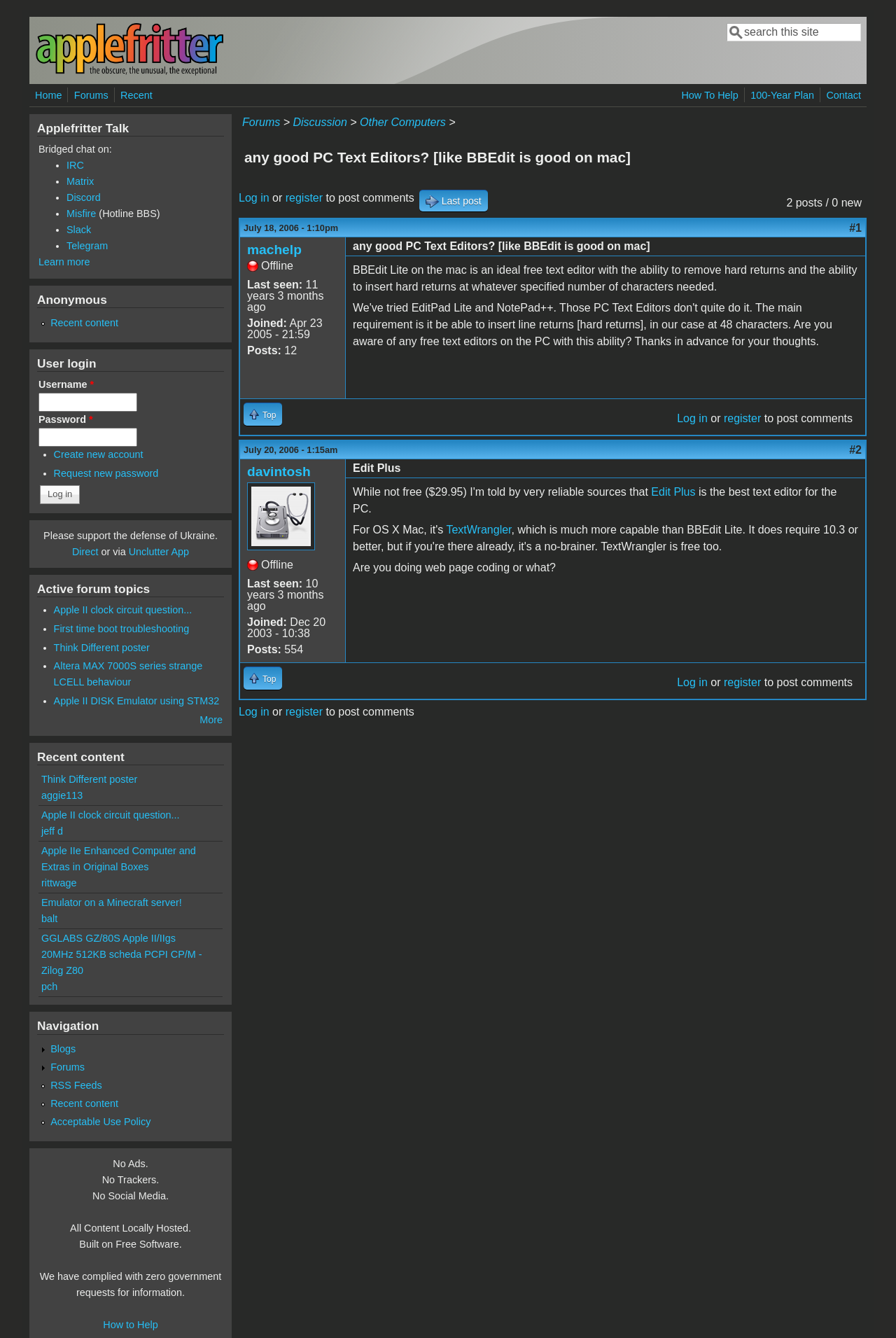Can you specify the bounding box coordinates of the area that needs to be clicked to fulfill the following instruction: "register to post comments"?

[0.319, 0.143, 0.36, 0.152]